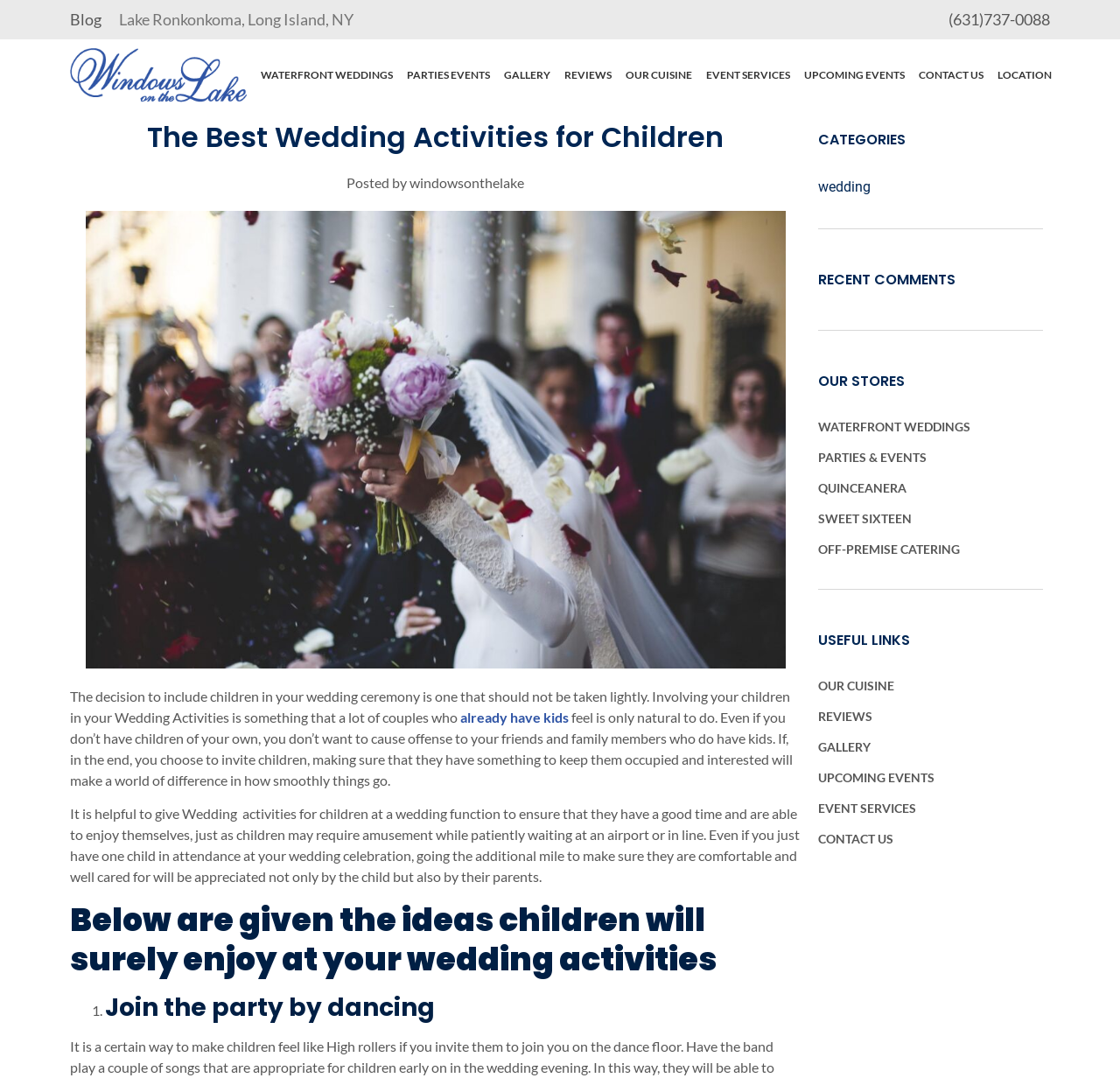What is the name of the wedding venue?
Could you answer the question with a detailed and thorough explanation?

The name of the wedding venue can be found in the heading element at the top of the webpage, which reads 'The Best Wedding Activities for Children - Windows On The Lake'.